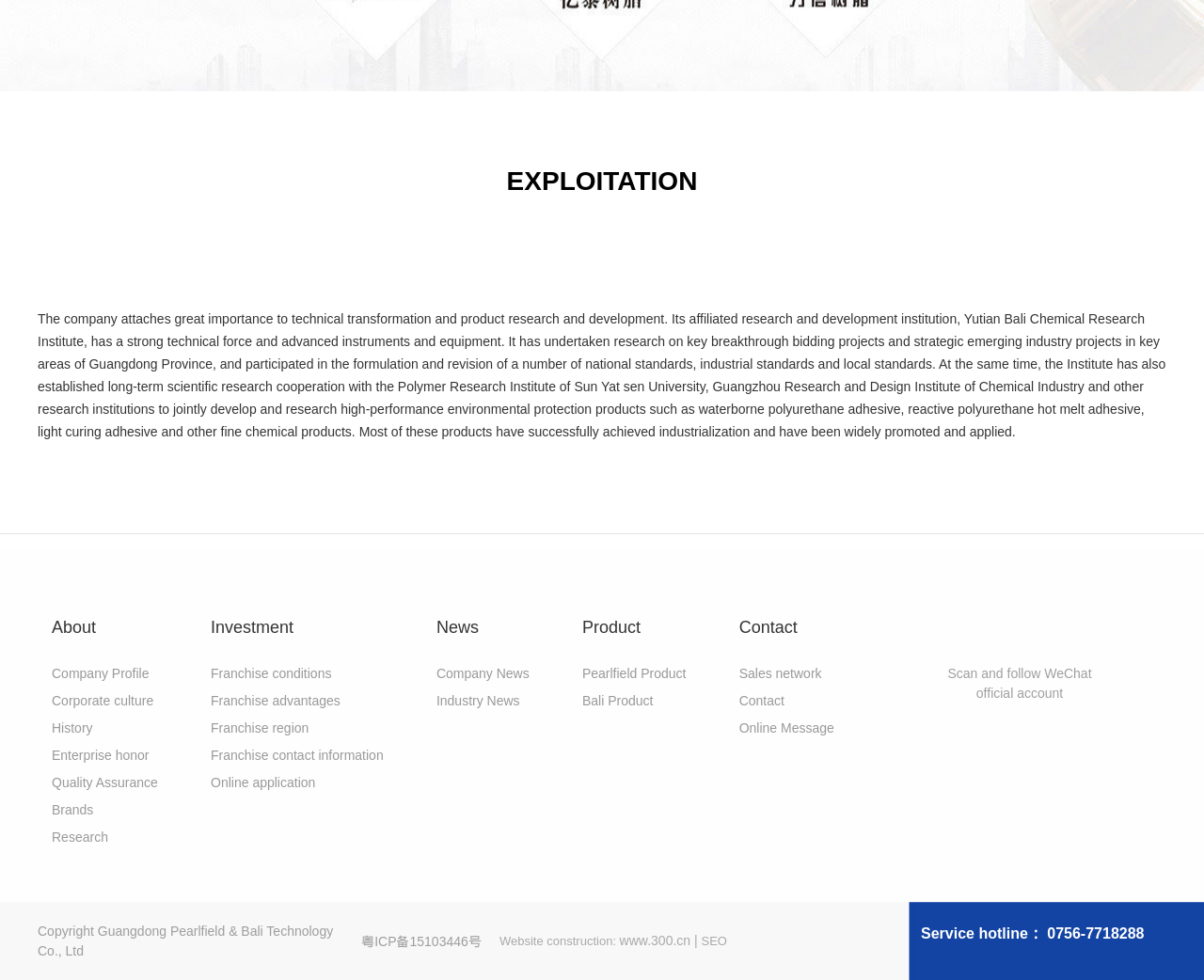What is the company's WeChat official account?
Respond with a short answer, either a single word or a phrase, based on the image.

Scan to follow